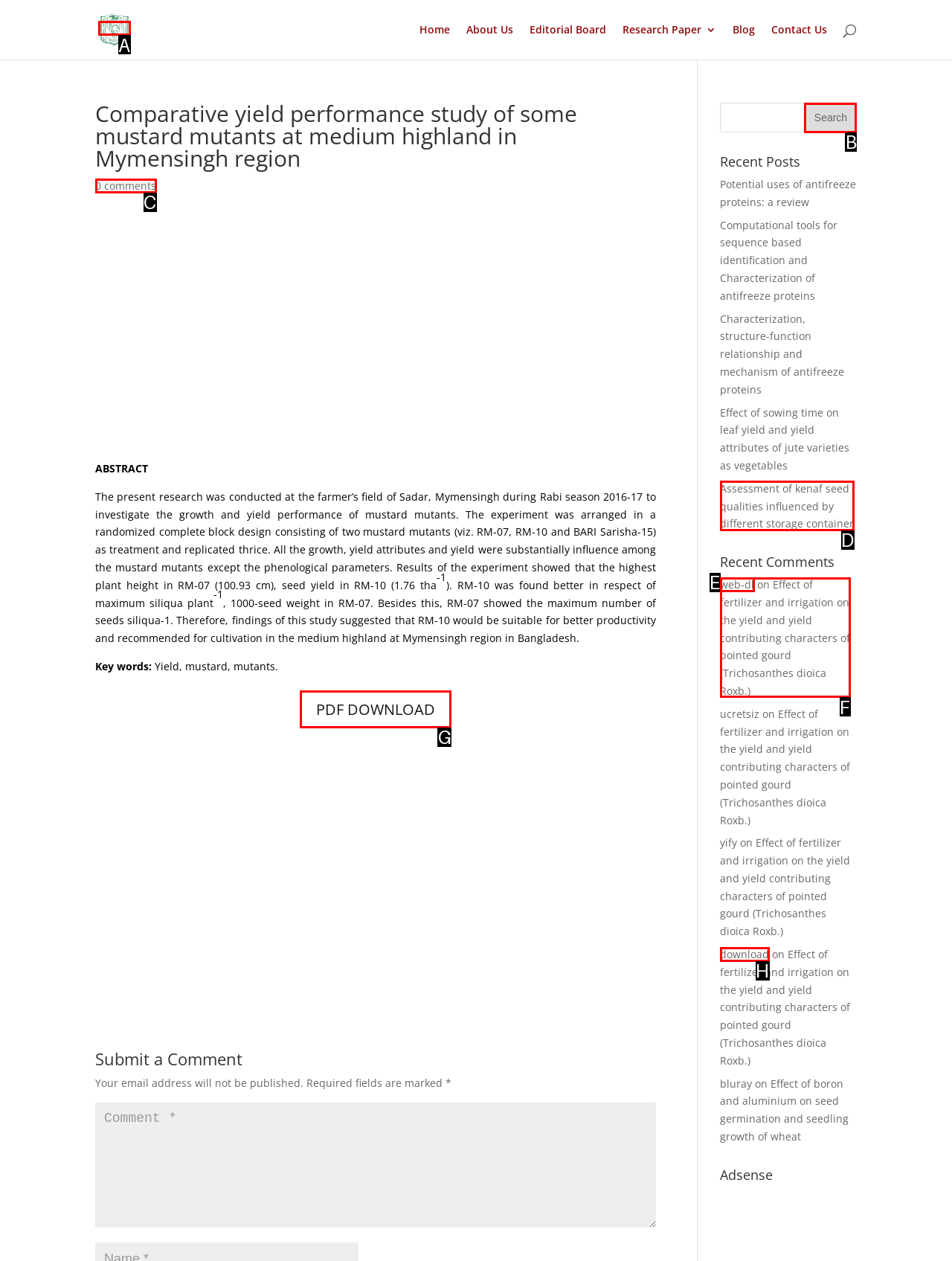Look at the highlighted elements in the screenshot and tell me which letter corresponds to the task: Download the research paper in PDF.

G